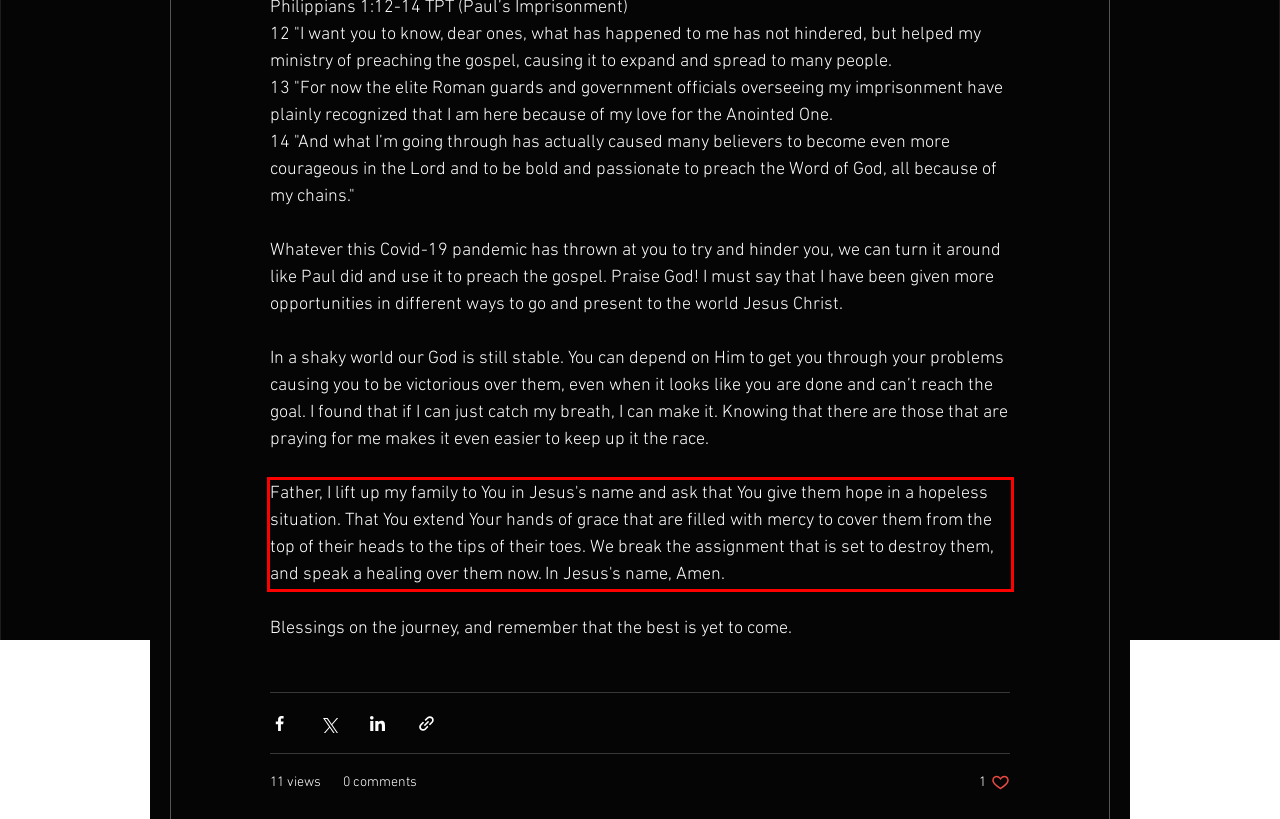There is a UI element on the webpage screenshot marked by a red bounding box. Extract and generate the text content from within this red box.

Father, I lift up my family to You in Jesus's name and ask that You give them hope in a hopeless situation. That You extend Your hands of grace that are filled with mercy to cover them from the top of their heads to the tips of their toes. We break the assignment that is set to destroy them, and speak a healing over them now. In Jesus's name, Amen.